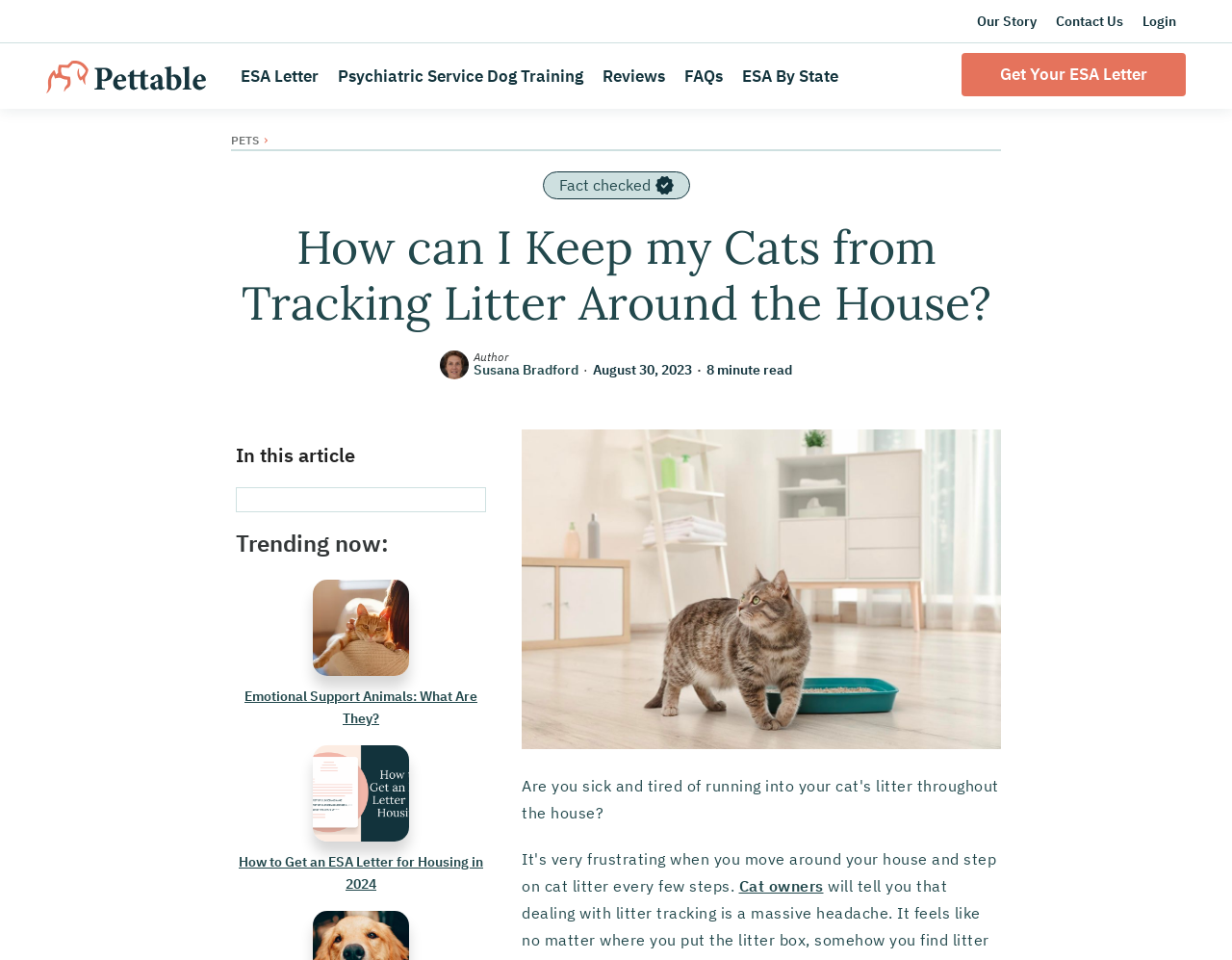Can you find the bounding box coordinates for the element to click on to achieve the instruction: "Learn about 'Emotional Support Animals'"?

[0.191, 0.604, 0.395, 0.76]